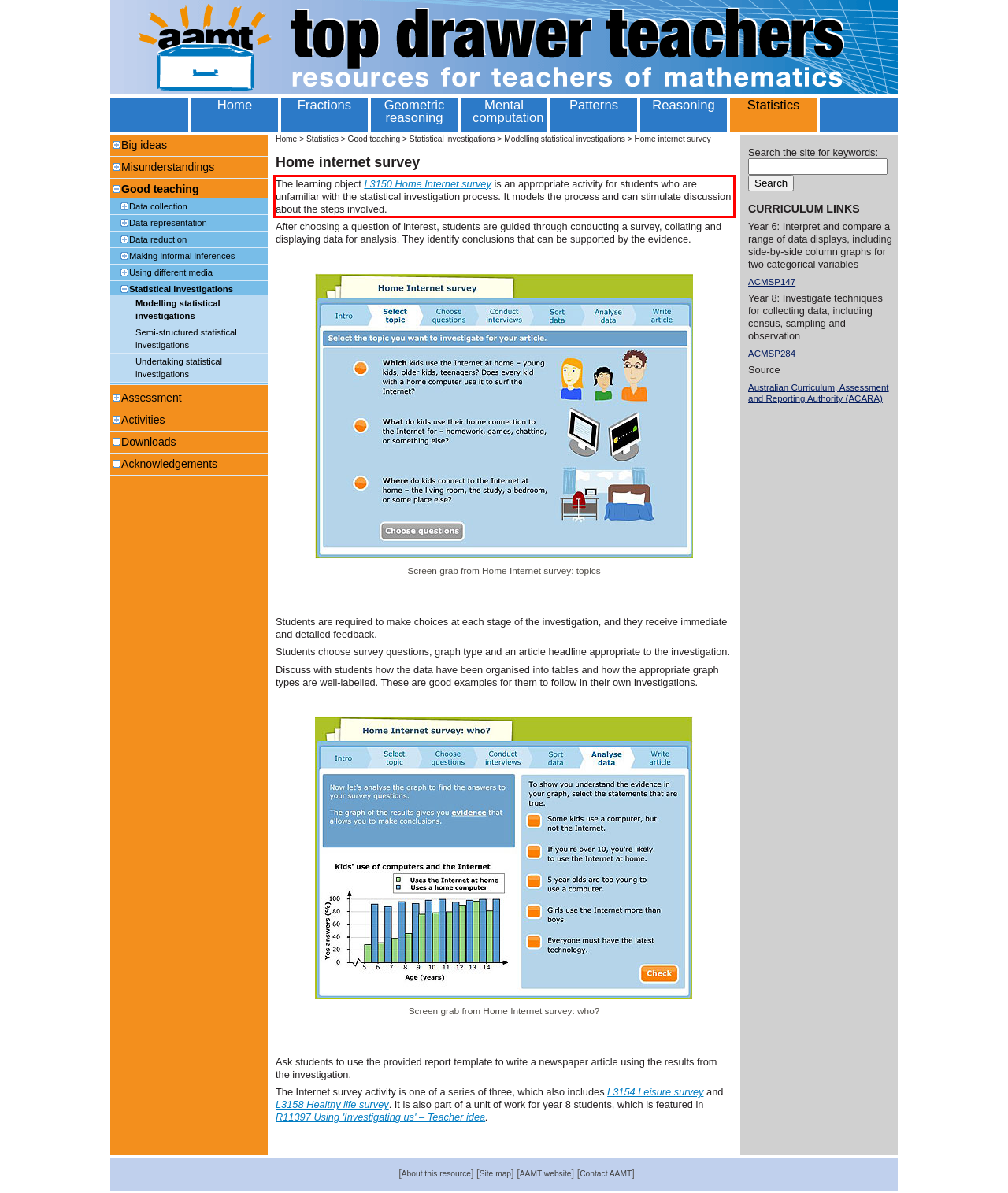Please perform OCR on the UI element surrounded by the red bounding box in the given webpage screenshot and extract its text content.

The learning object L3150 Home Internet survey is an appropriate activity for students who are unfamiliar with the statistical investigation process. It models the process and can stimulate discussion about the steps involved.